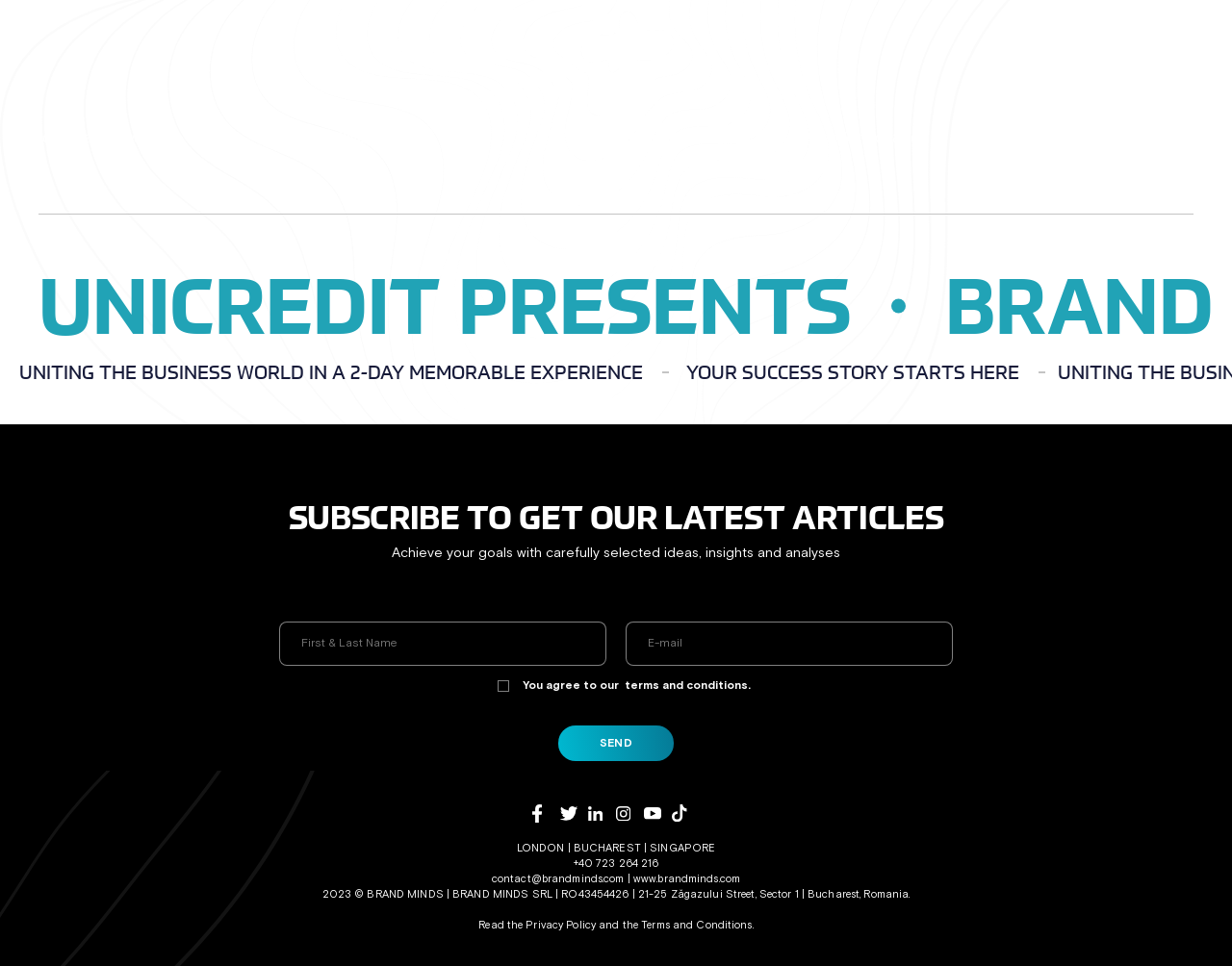Please analyze the image and give a detailed answer to the question:
What is the event presented by UniCredit?

The webpage has a heading 'UNICREDIT PRESENTS' followed by a static text 'UNITING THE BUSINESS WORLD IN A 2-DAY MEMORABLE EXPERIENCE', which suggests that UniCredit is presenting a 2-day memorable experience.